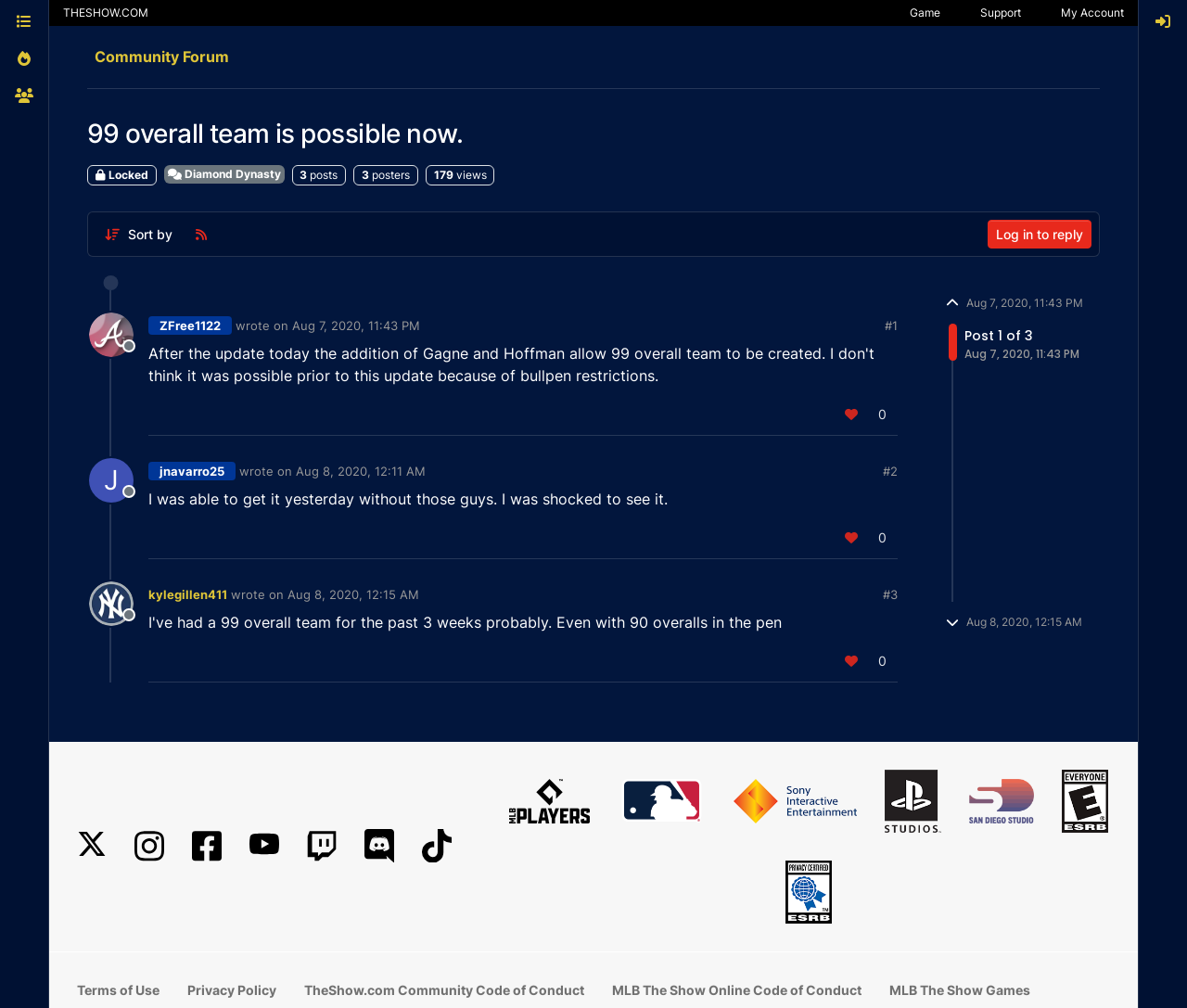What is the name of the game being discussed?
Using the visual information, answer the question in a single word or phrase.

MLB The Show